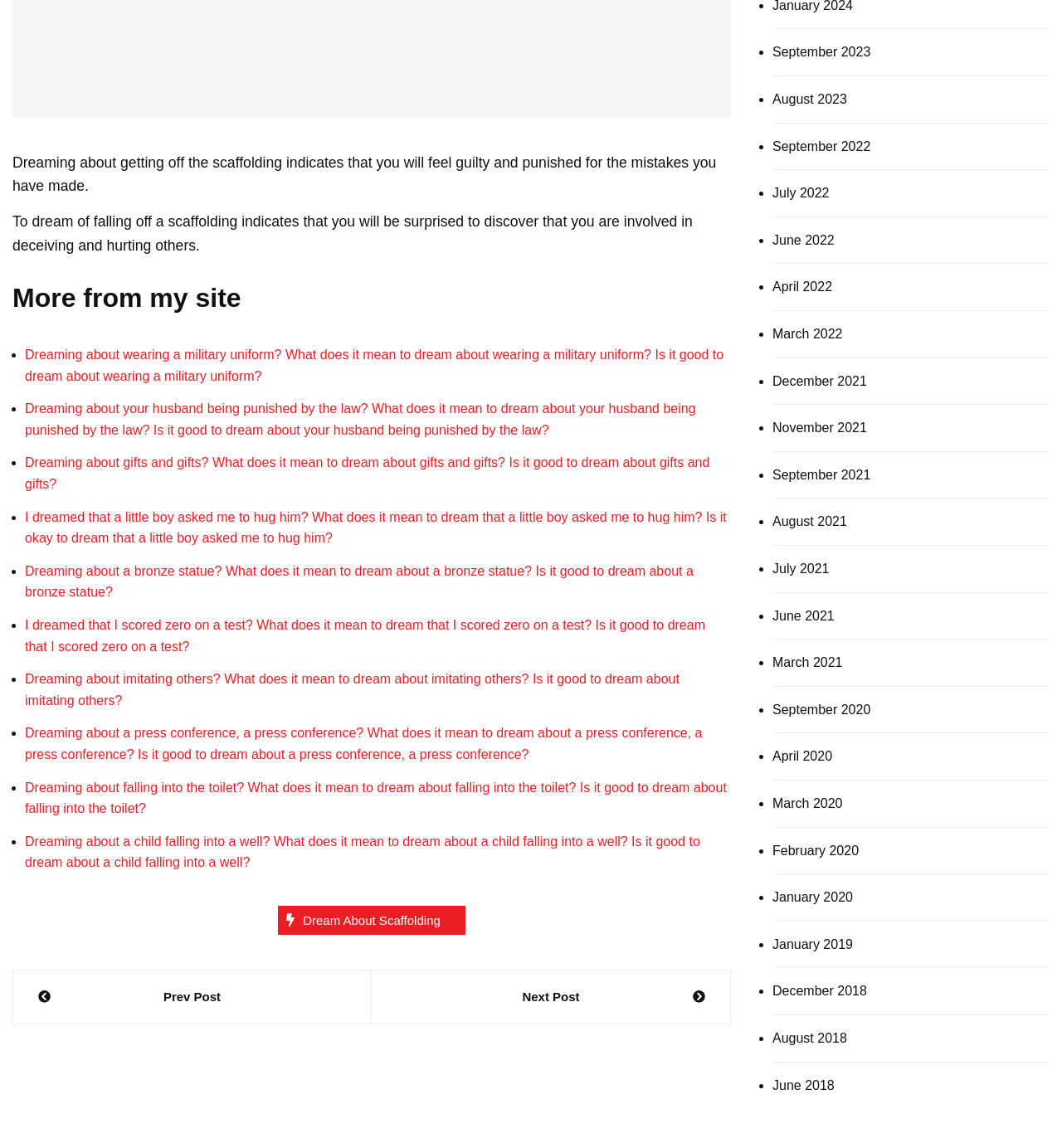Use a single word or phrase to answer this question: 
What is the function of the 'Prev Post' and 'Next Post' links?

Post navigation